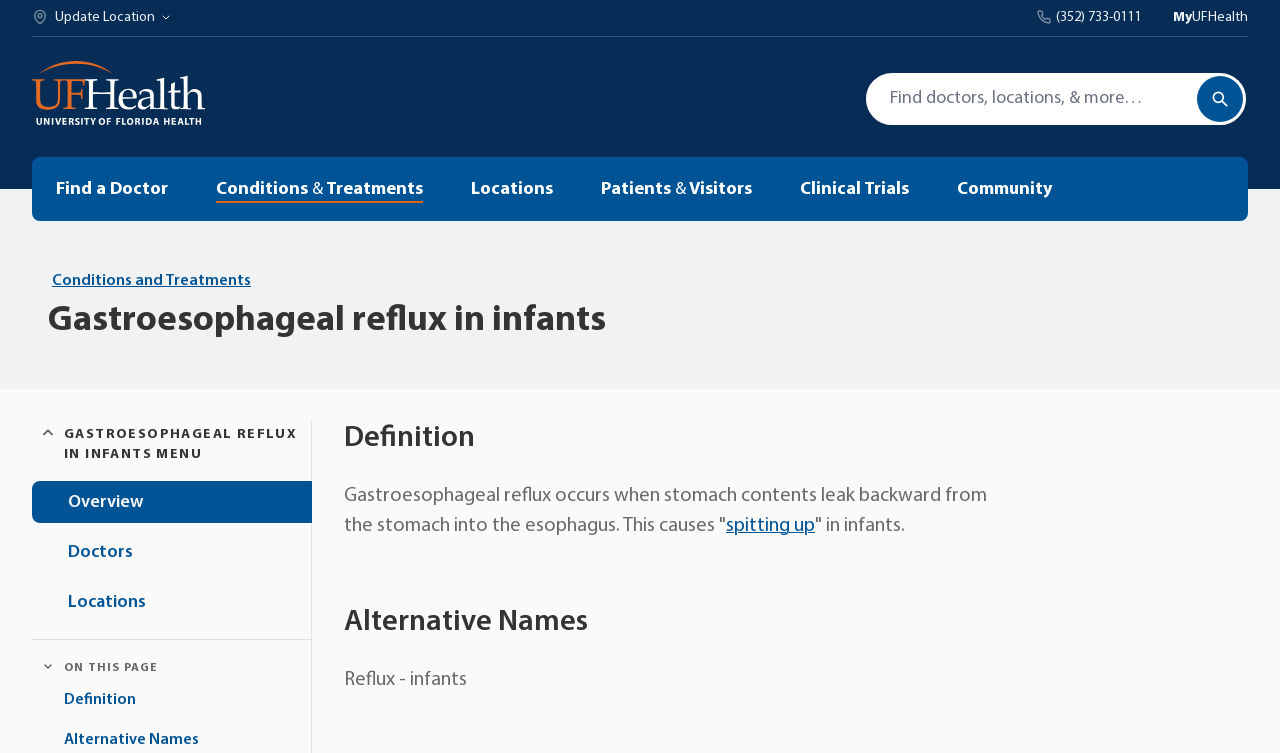Answer in one word or a short phrase: 
What is the phone number on the webpage?

(352) 733-0111